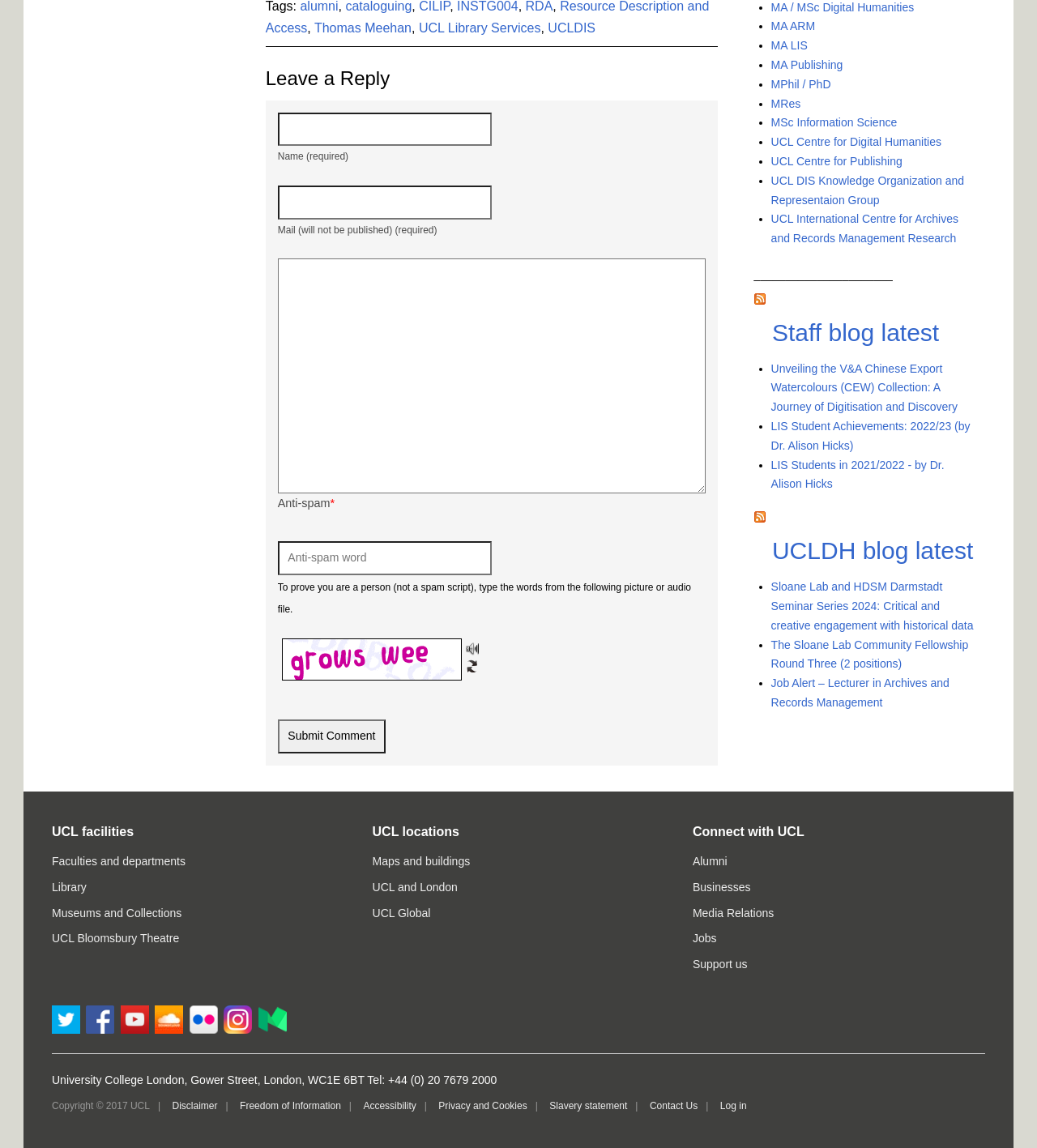Based on the element description "MA LIS", predict the bounding box coordinates of the UI element.

[0.743, 0.034, 0.779, 0.045]